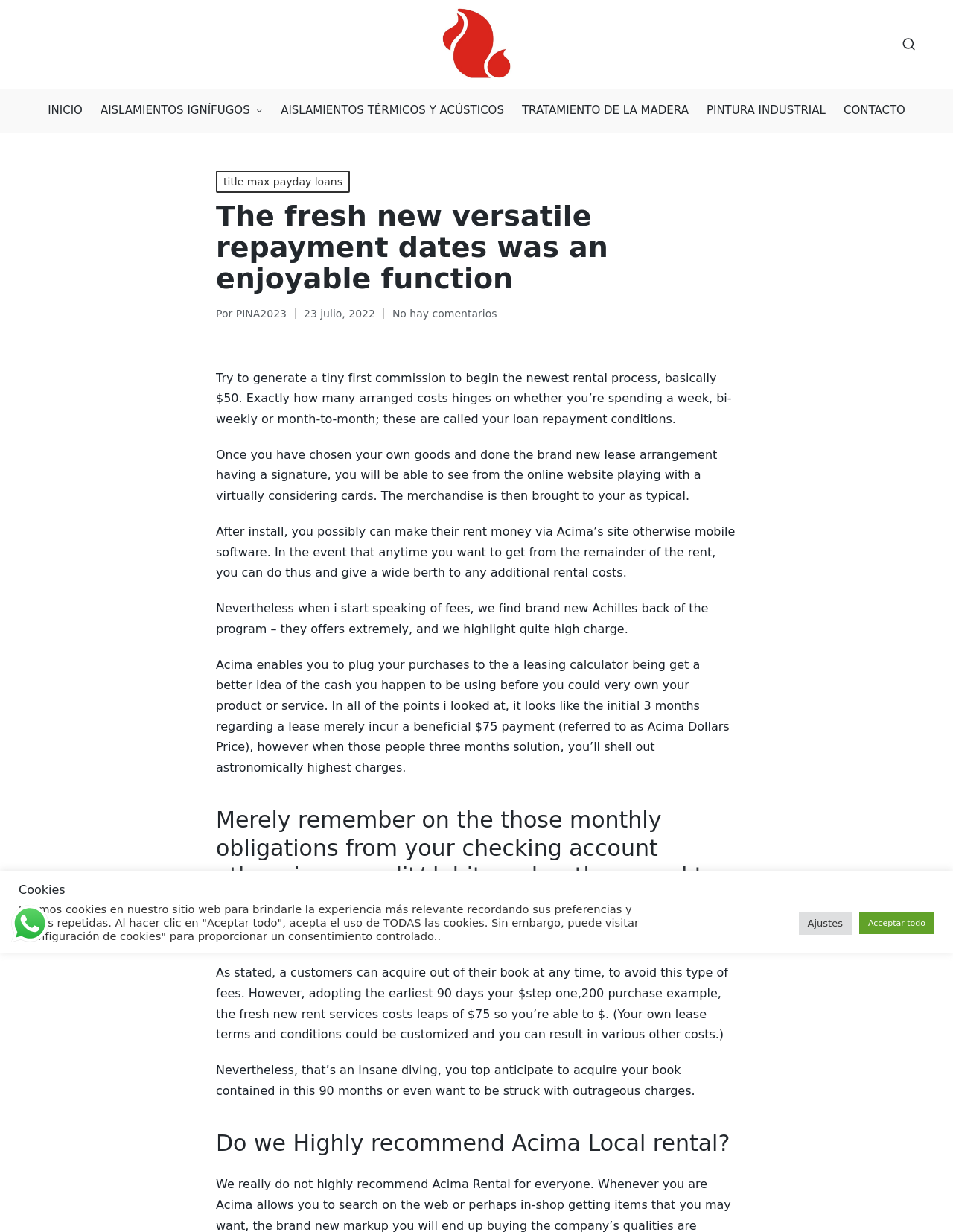Extract the top-level heading from the webpage and provide its text.

The fresh new versatile repayment dates was an enjoyable function